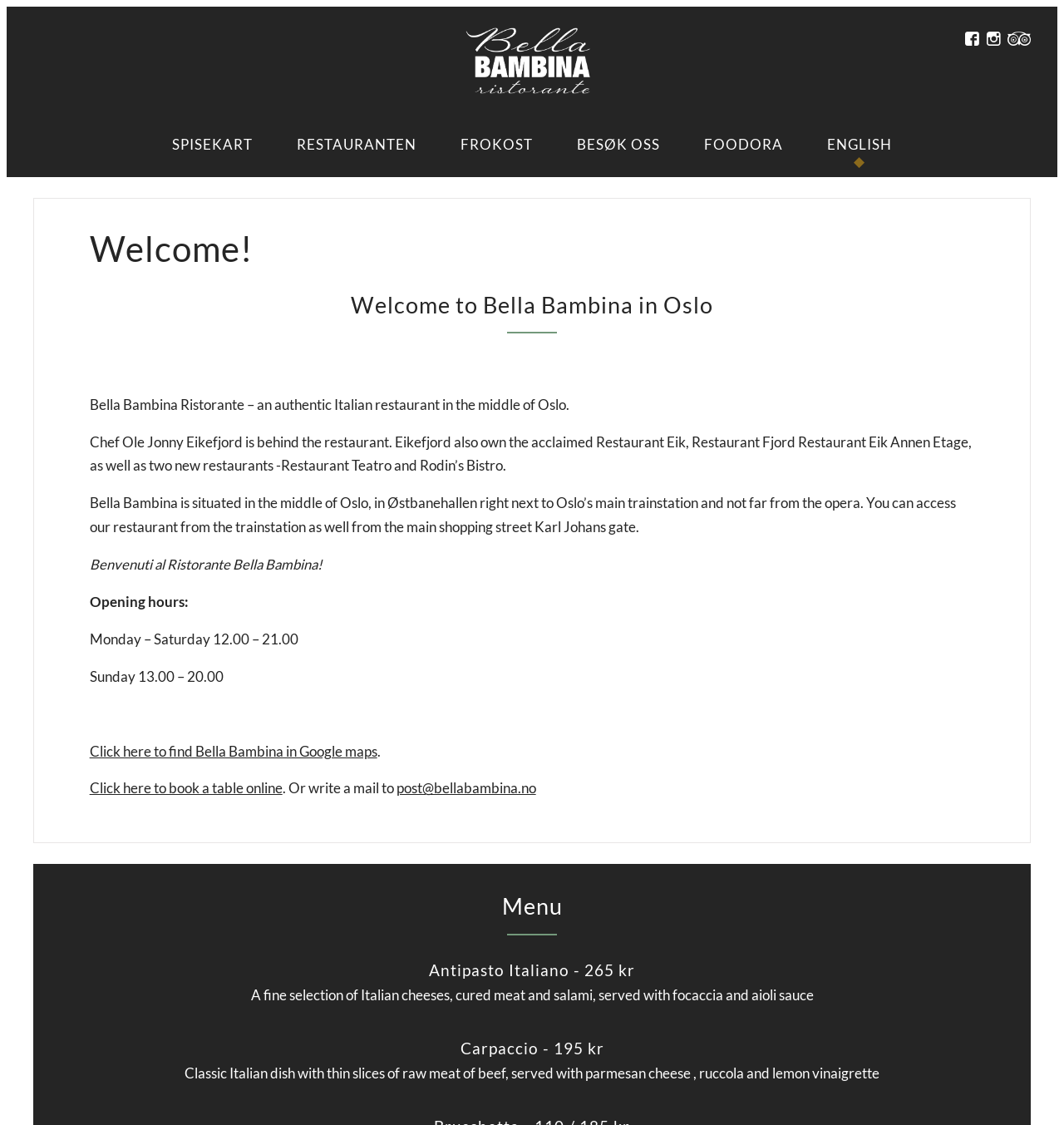What is the location of the restaurant?
Please give a detailed and thorough answer to the question, covering all relevant points.

I found the answer by looking at the static text 'Bella Bambina is situated in the middle of Oslo, in Østbanehallen right next to Oslo’s main trainstation and not far from the opera.' which indicates that the location of the restaurant is Østbanehallen, Oslo.